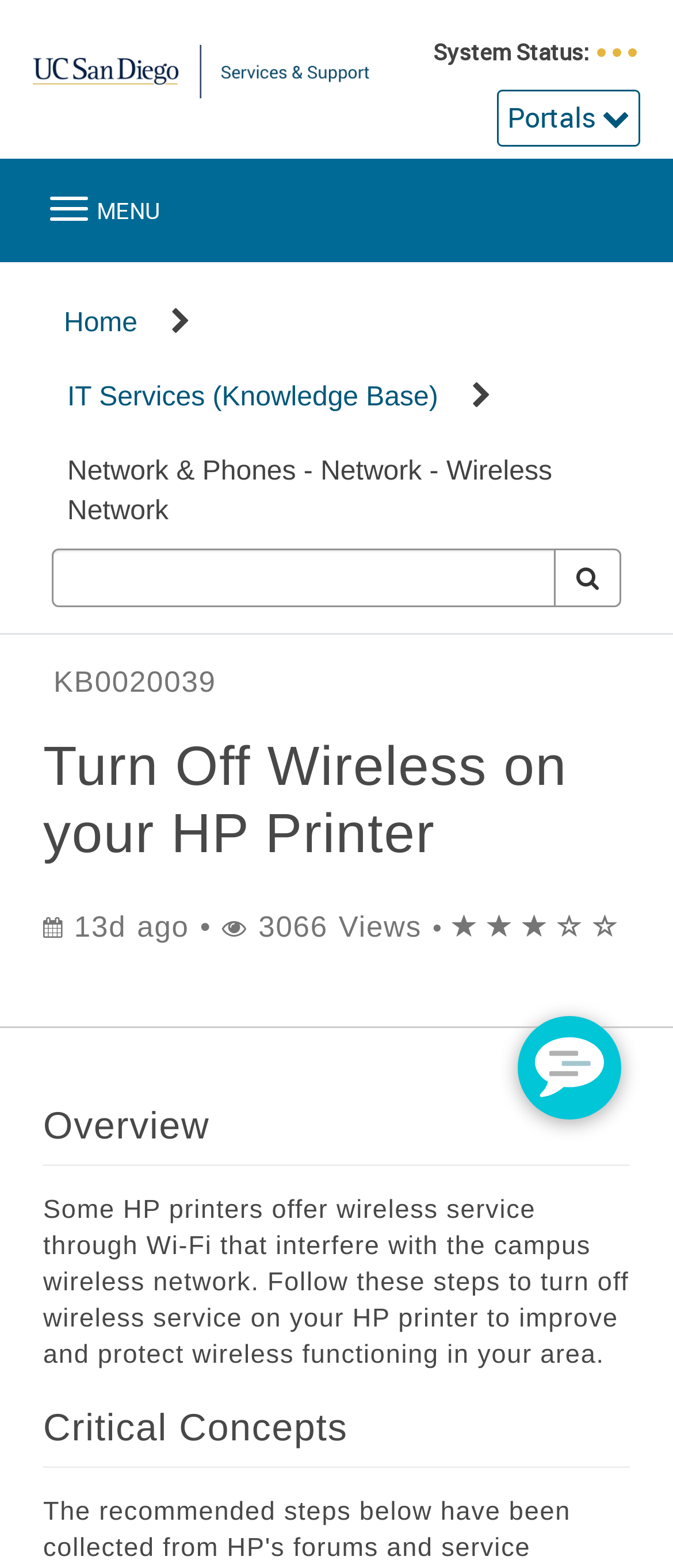Identify and provide the text of the main header on the webpage.

Turn Off Wireless on your HP Printer